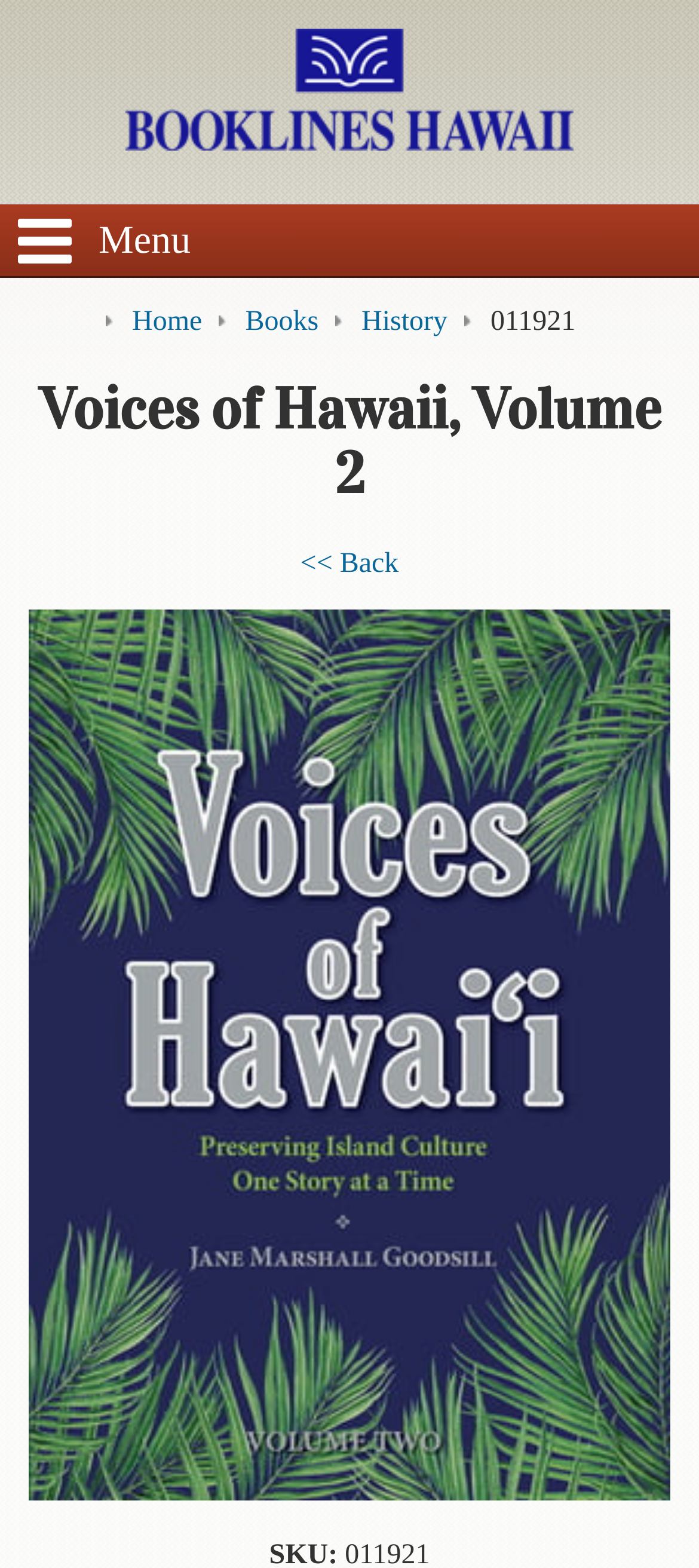Identify the bounding box coordinates of the element to click to follow this instruction: 'Click on Why is America Failing in Afghanistan?'. Ensure the coordinates are four float values between 0 and 1, provided as [left, top, right, bottom].

None